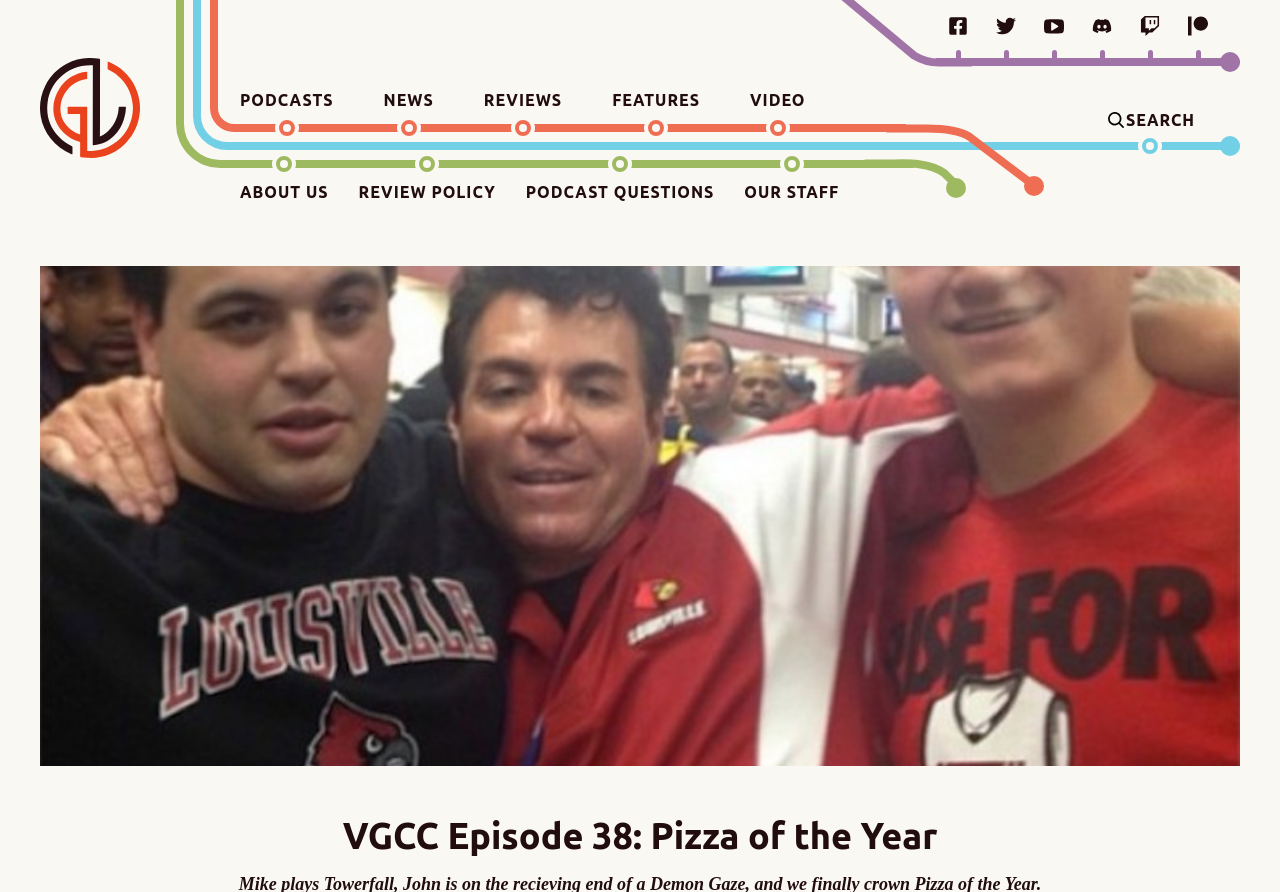How many main categories are present on the webpage?
Provide a thorough and detailed answer to the question.

I counted the number of main categories by looking at the links present on the top of the webpage, which are PODCASTS, NEWS, REVIEWS, FEATURES, VIDEO, and ABOUT US. These links are prominent and appear to be the main categories of the webpage.